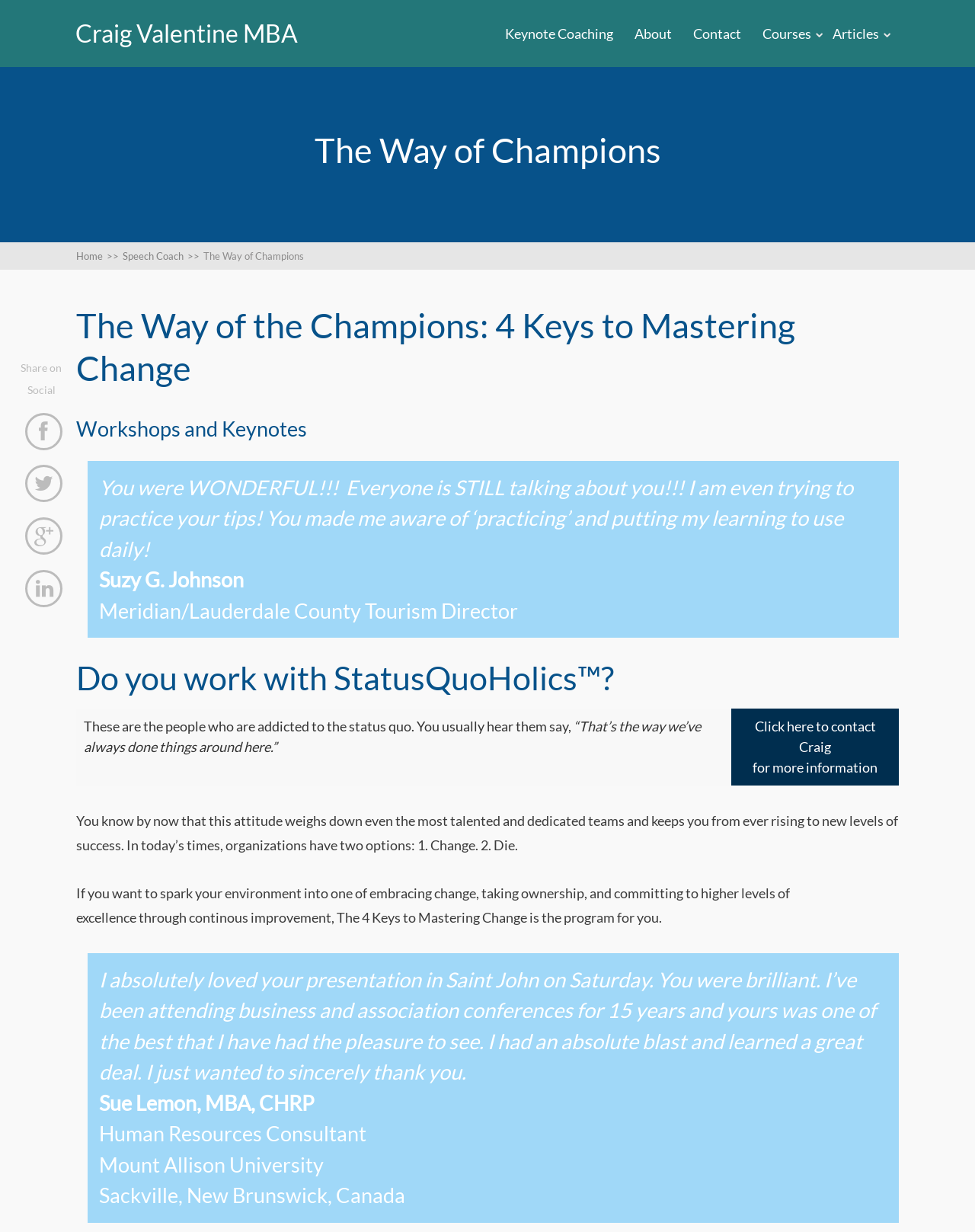Using the information in the image, could you please answer the following question in detail:
What is the topic of the workshops and keynotes?

I found the answer by looking at the heading that says 'The Way of the Champions: 4 Keys to Mastering Change' and another heading that says 'Workshops and Keynotes'. This suggests that the topic of the workshops and keynotes is mastering change.